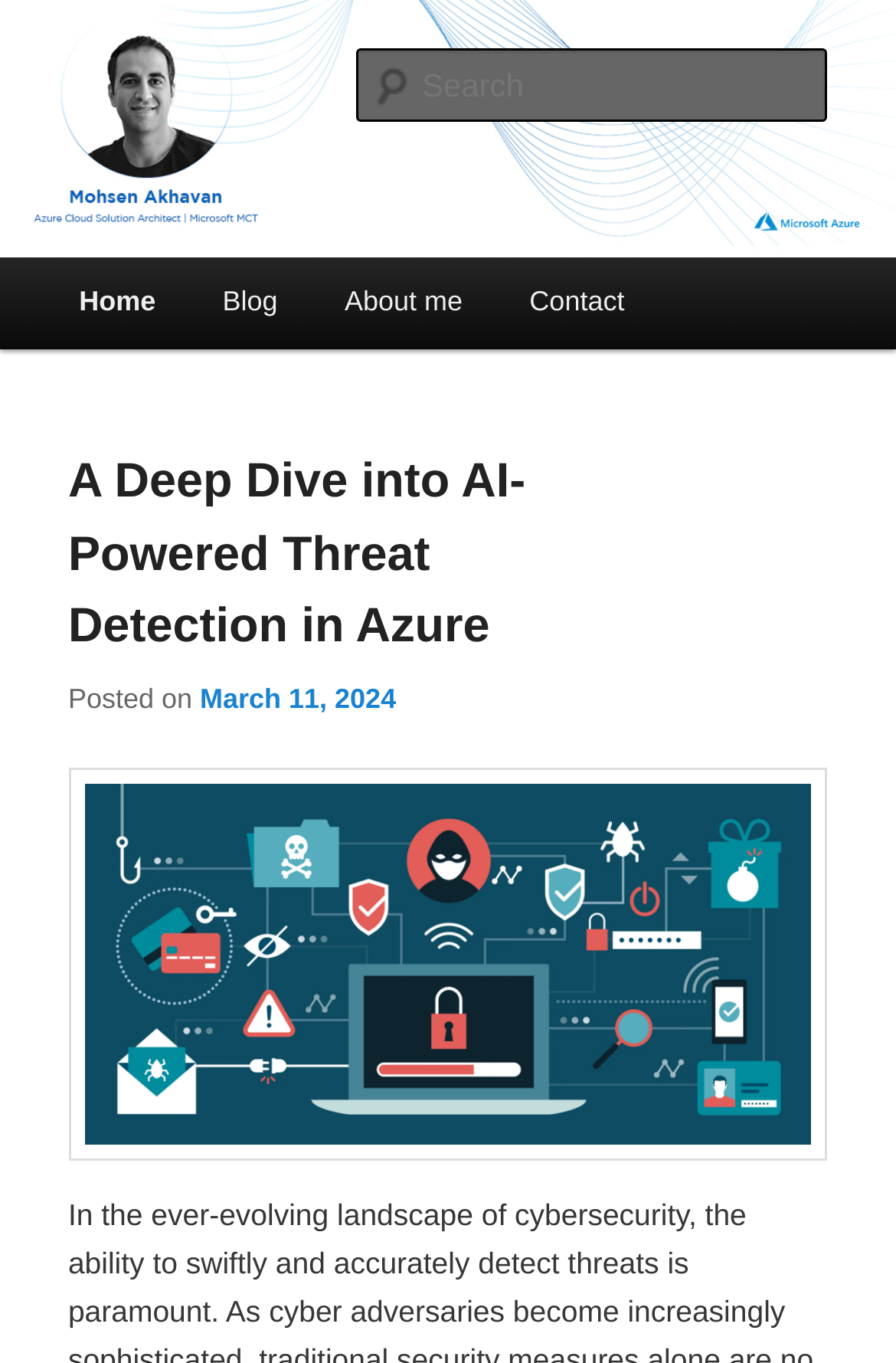Find the bounding box coordinates of the element to click in order to complete the given instruction: "read the blog post."

[0.076, 0.335, 0.587, 0.48]